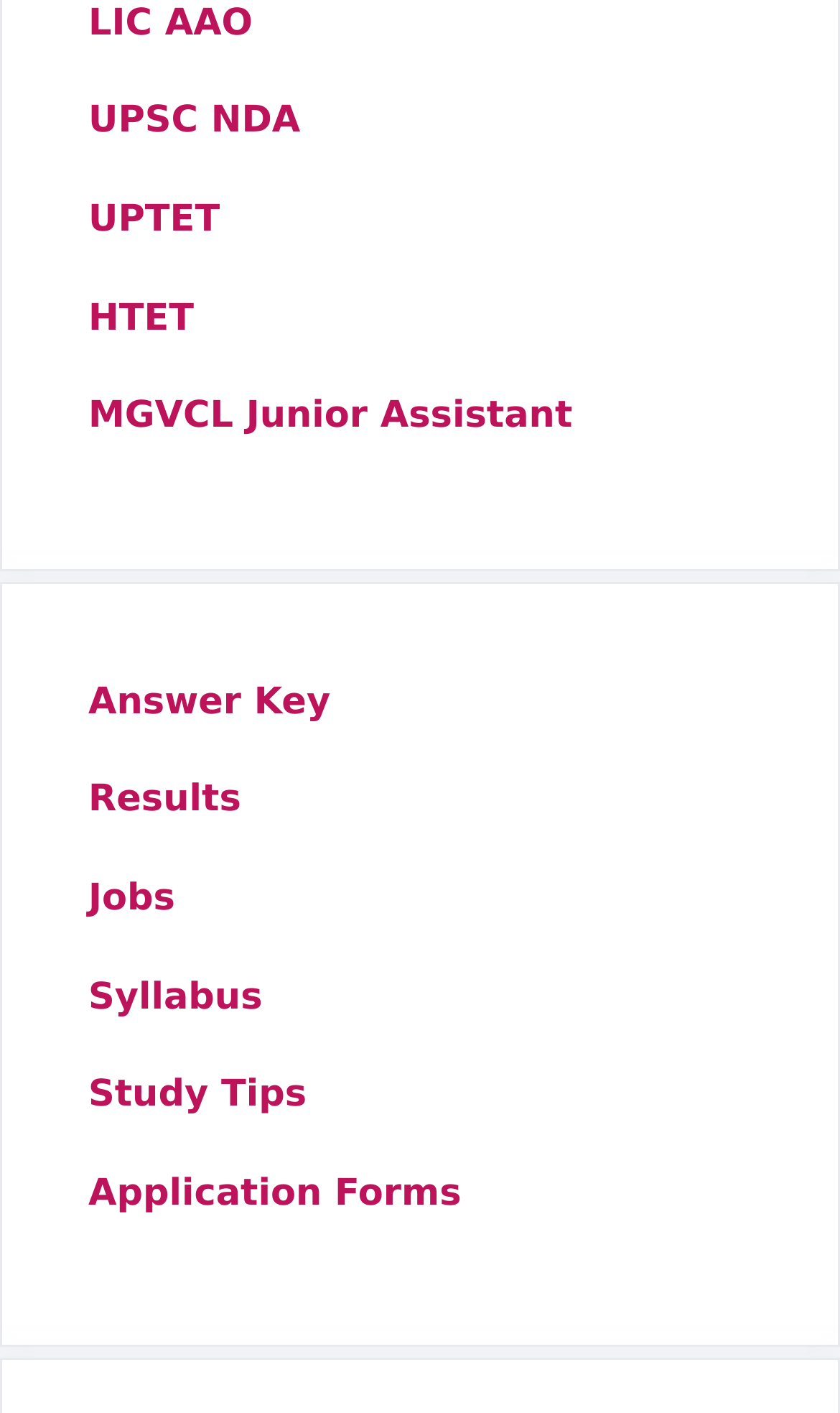Locate the bounding box coordinates of the area you need to click to fulfill this instruction: 'Explore Jobs'. The coordinates must be in the form of four float numbers ranging from 0 to 1: [left, top, right, bottom].

[0.105, 0.621, 0.208, 0.651]